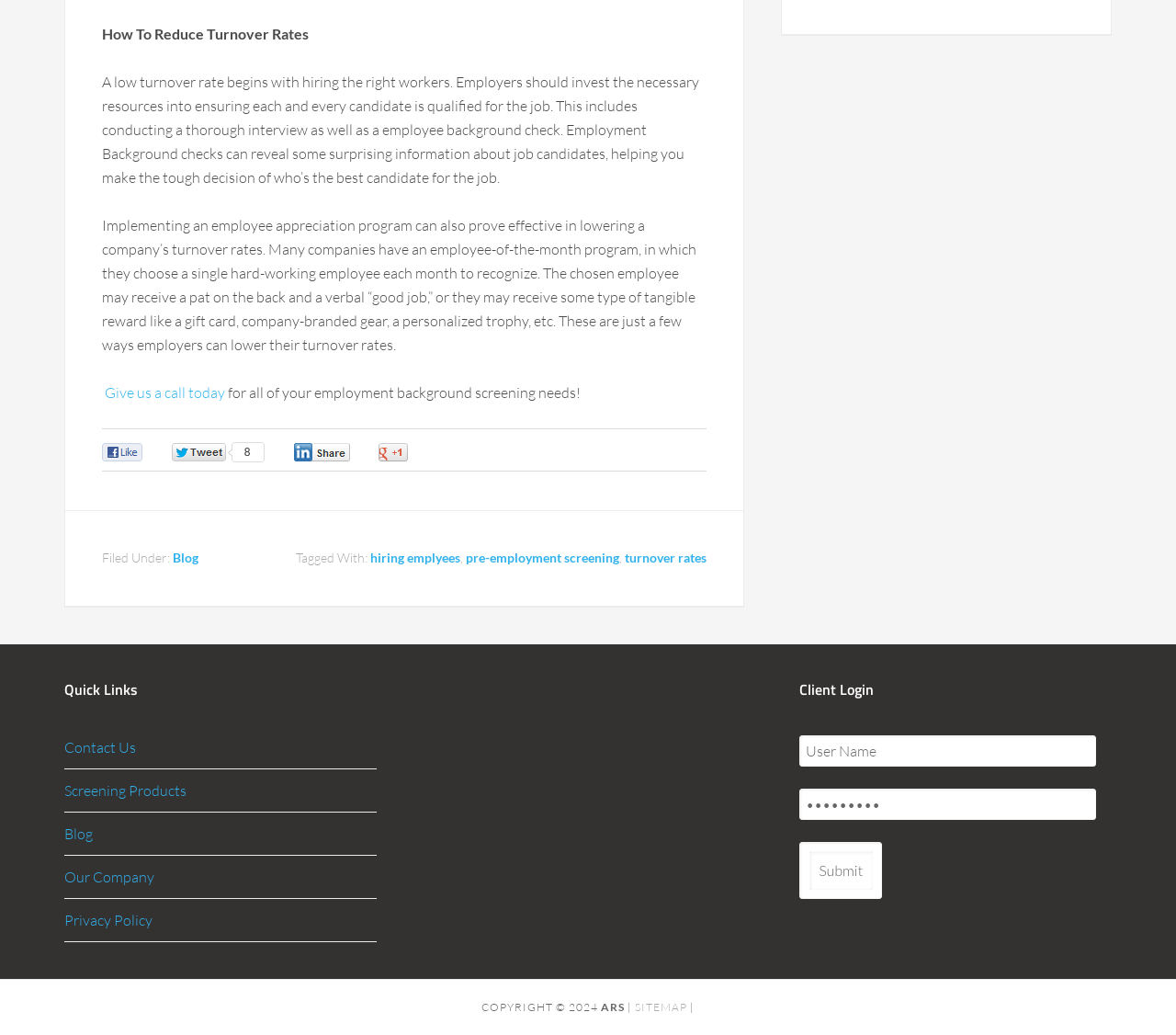Given the element description, predict the bounding box coordinates in the format (top-left x, top-left y, bottom-right x, bottom-right y). Make sure all values are between 0 and 1. Here is the element description: Give us a call today

[0.087, 0.371, 0.191, 0.388]